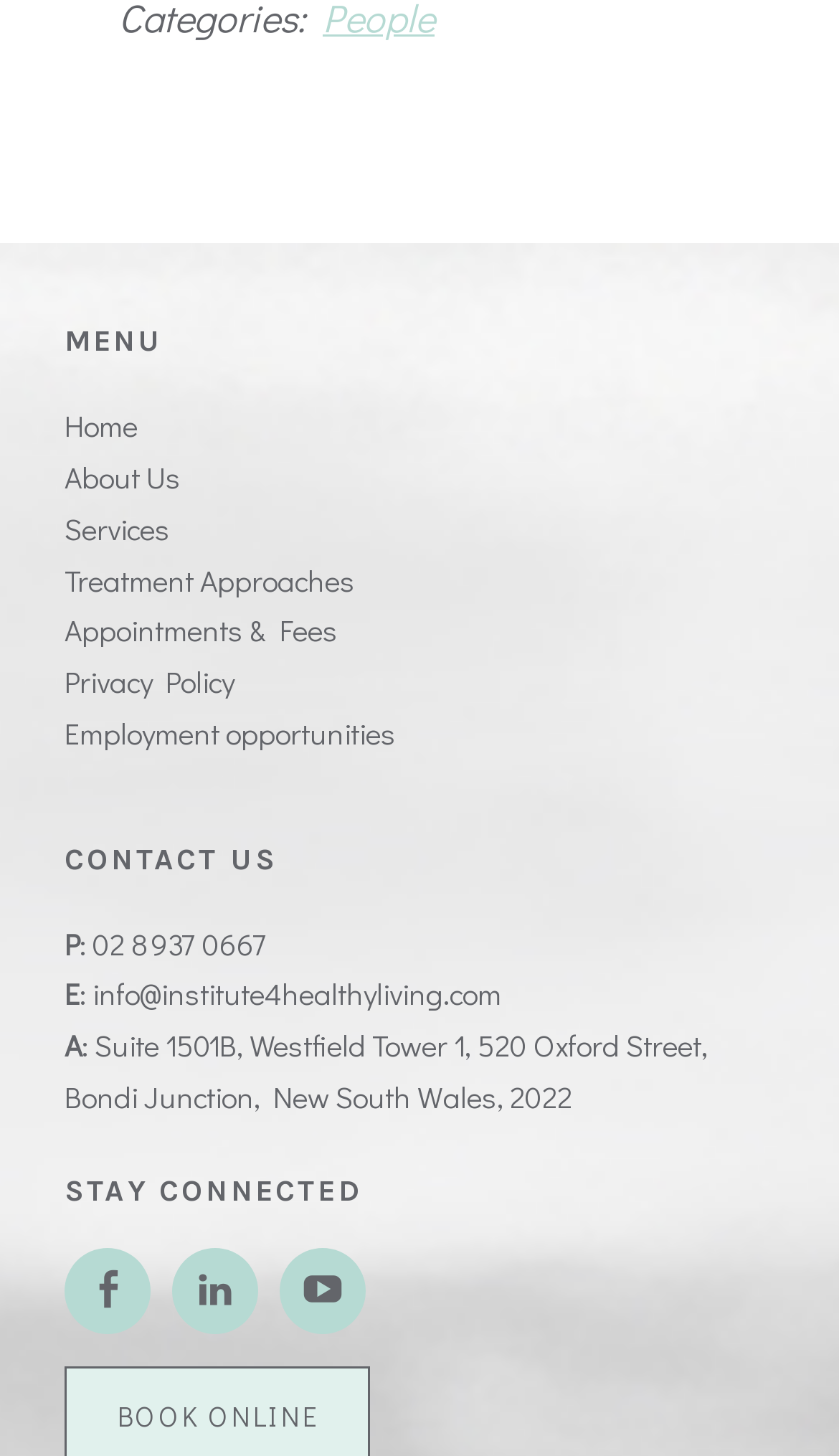Find and indicate the bounding box coordinates of the region you should select to follow the given instruction: "Click Services".

[0.077, 0.348, 0.203, 0.376]